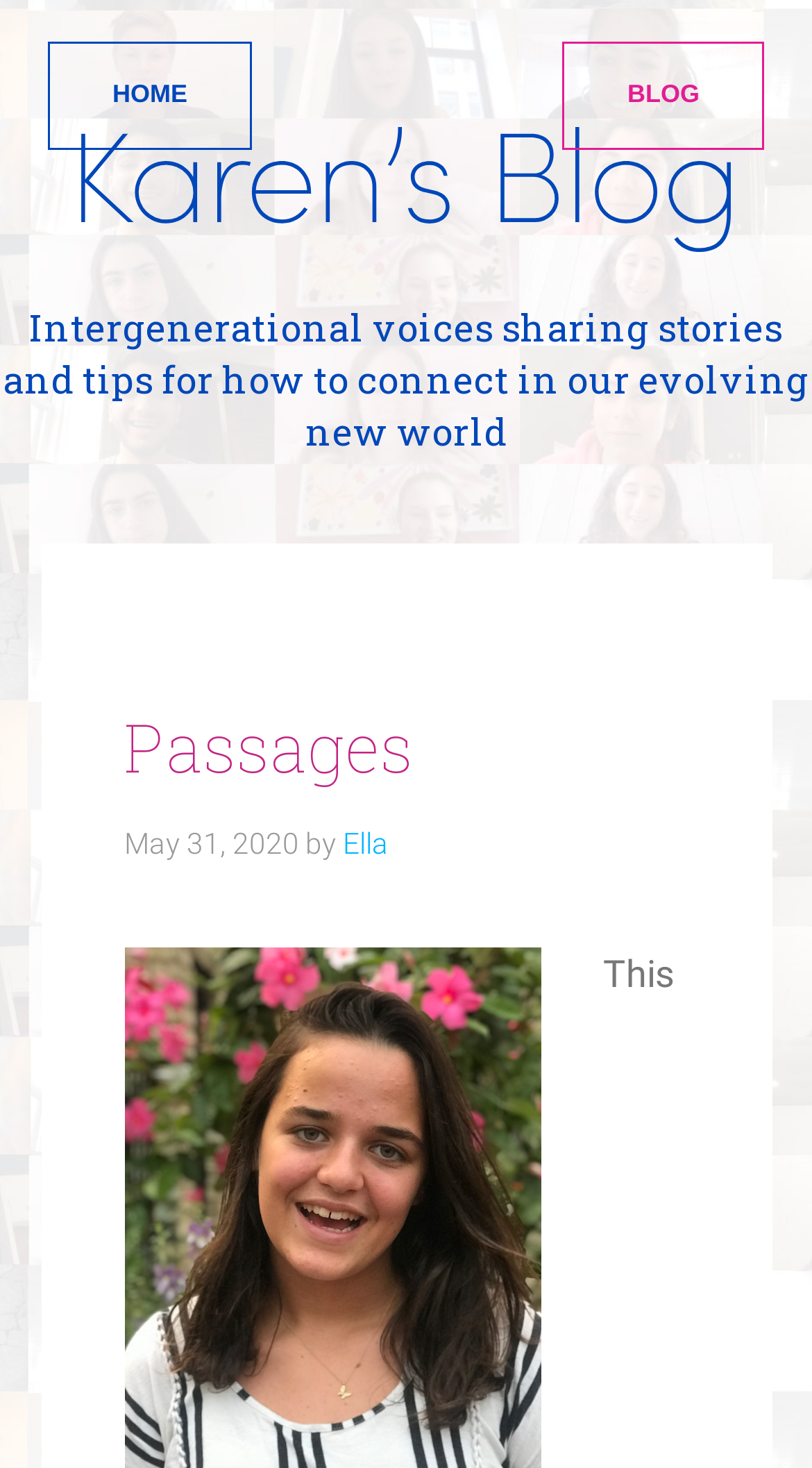What is the date of the passage?
Use the image to give a comprehensive and detailed response to the question.

I found the answer by looking at the header section of the webpage, where it says 'May 31, 2020' next to the author's name 'Ella'.